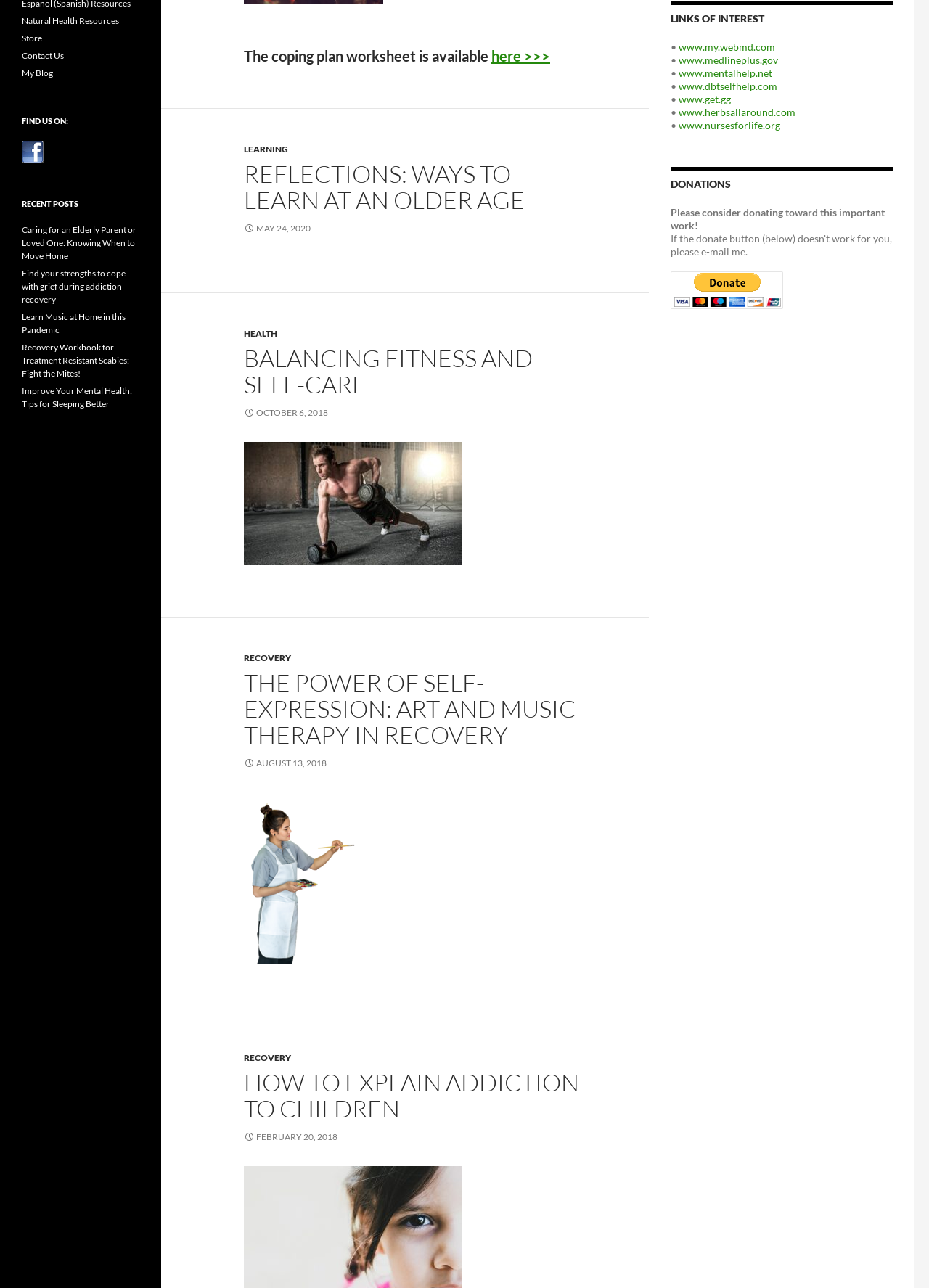Locate the bounding box of the user interface element based on this description: "Natural Health Resources".

[0.023, 0.012, 0.128, 0.02]